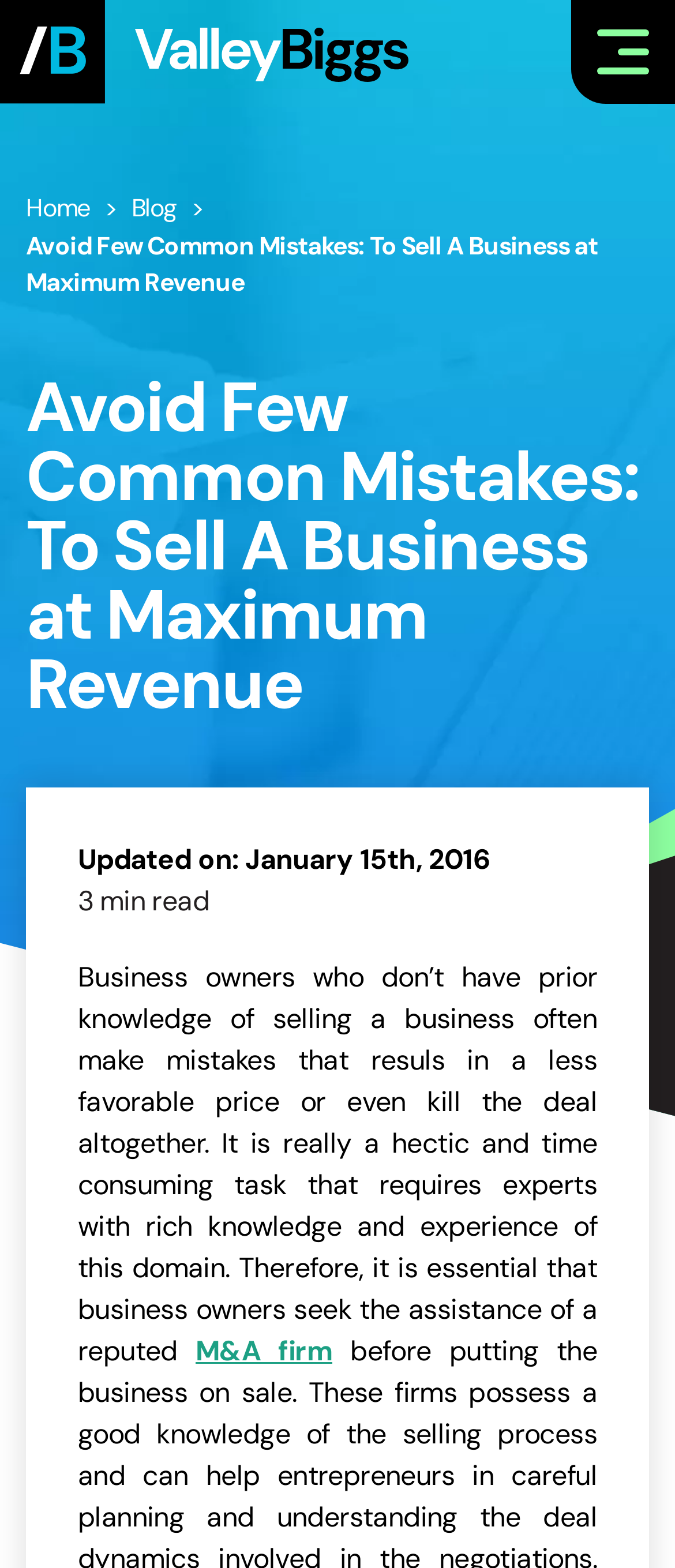Using the information in the image, give a comprehensive answer to the question: 
What is the purpose of seeking an M&A firm's assistance?

The static text 'Business owners who don’t have prior knowledge of selling a business often make mistakes that resuls in a less favorable price or even kill the deal altogether' implies that seeking an M&A firm's assistance is necessary to avoid mistakes that can result in a less favorable price or even kill the deal altogether.